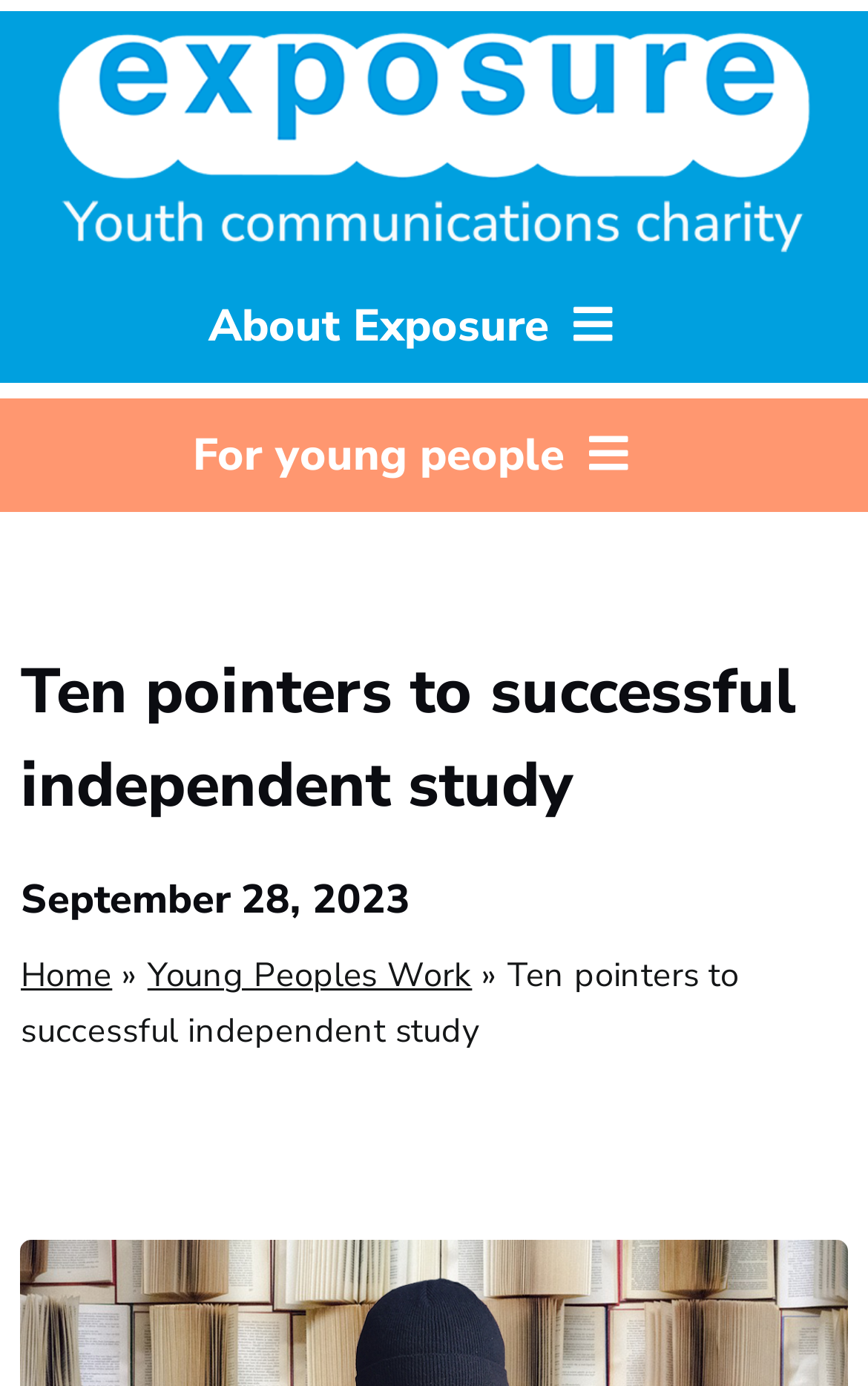What is the date mentioned in the heading? Analyze the screenshot and reply with just one word or a short phrase.

September 28, 2023